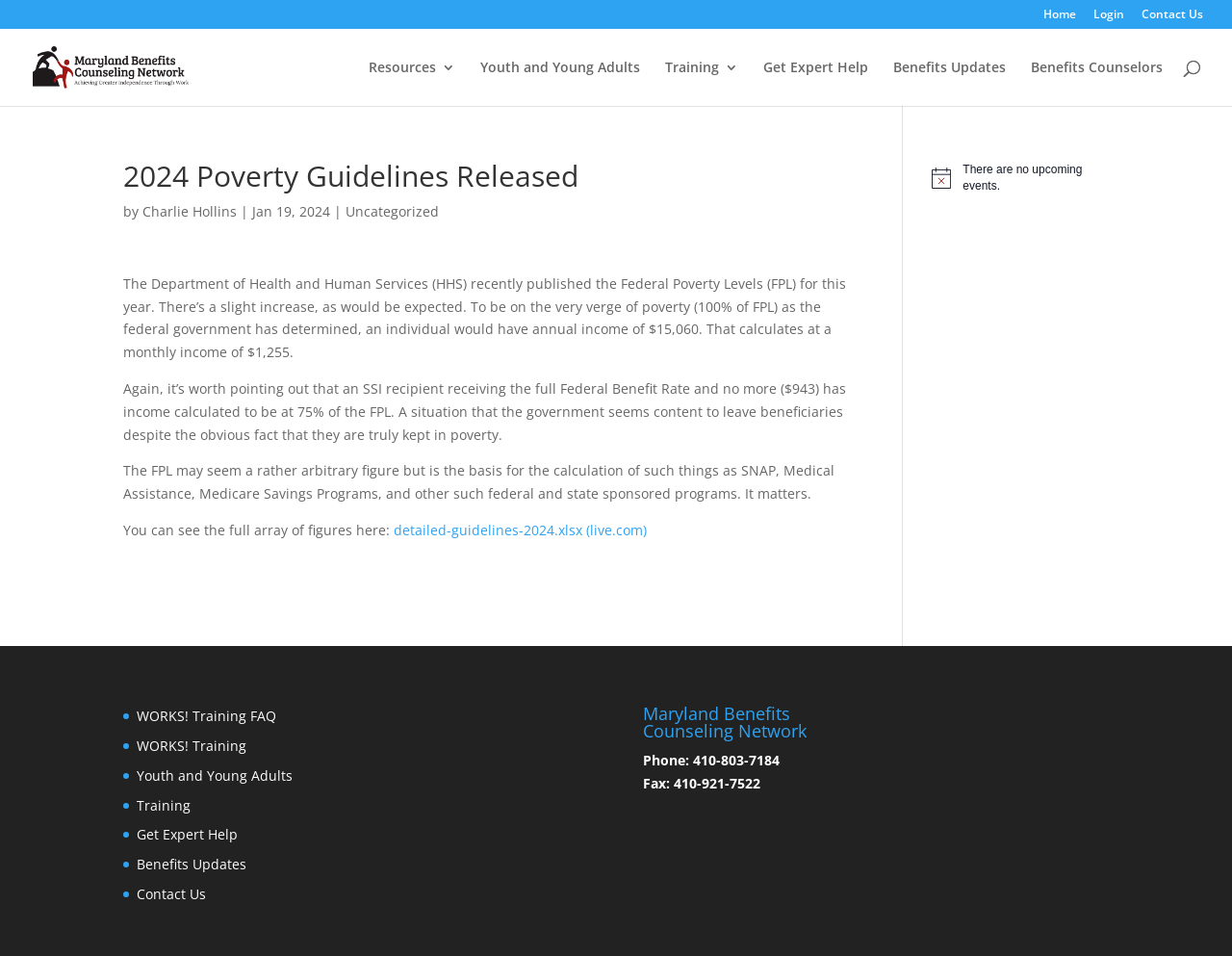What is the topic of the article?
Please respond to the question with a detailed and thorough explanation.

The article discusses the recently published Federal Poverty Levels (FPL) for 2024, providing information on the income levels and their implications.